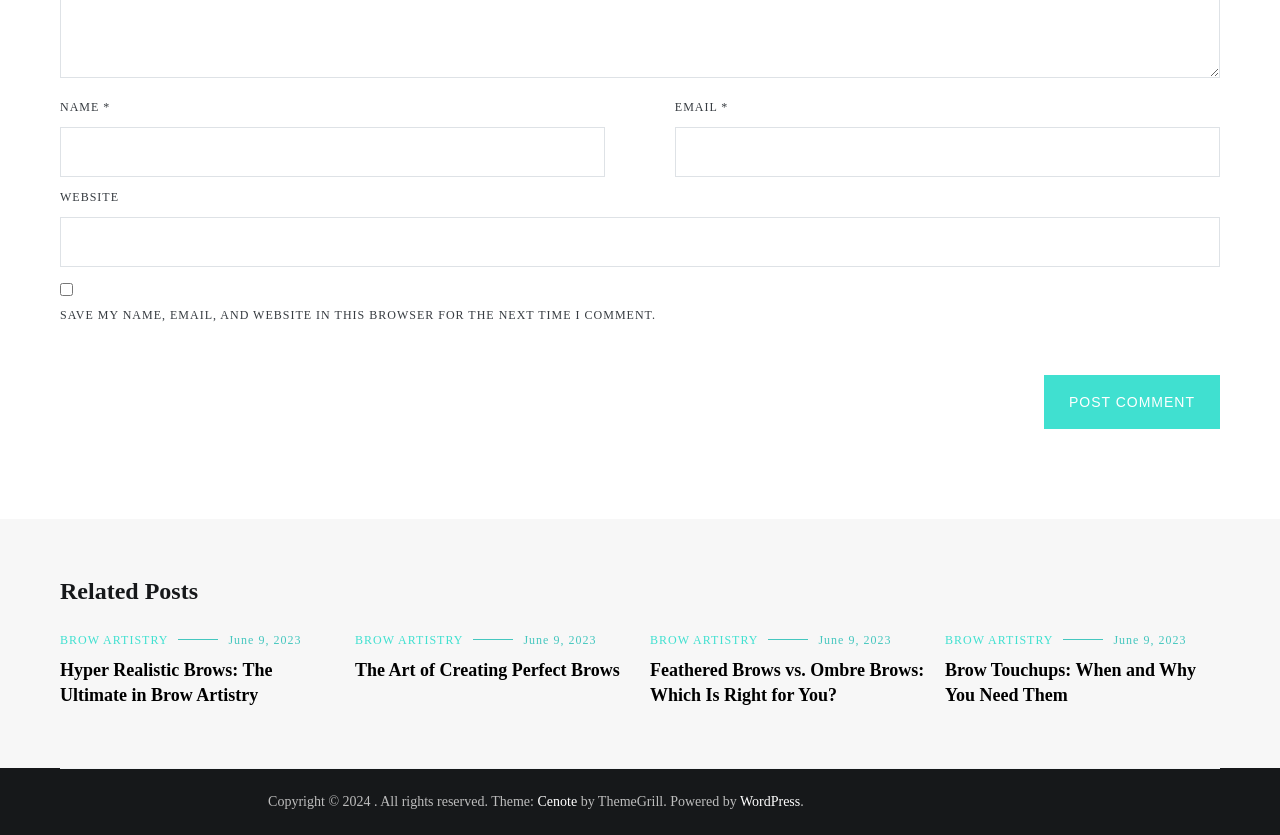What is the theme of the website?
Based on the image, respond with a single word or phrase.

Cenote